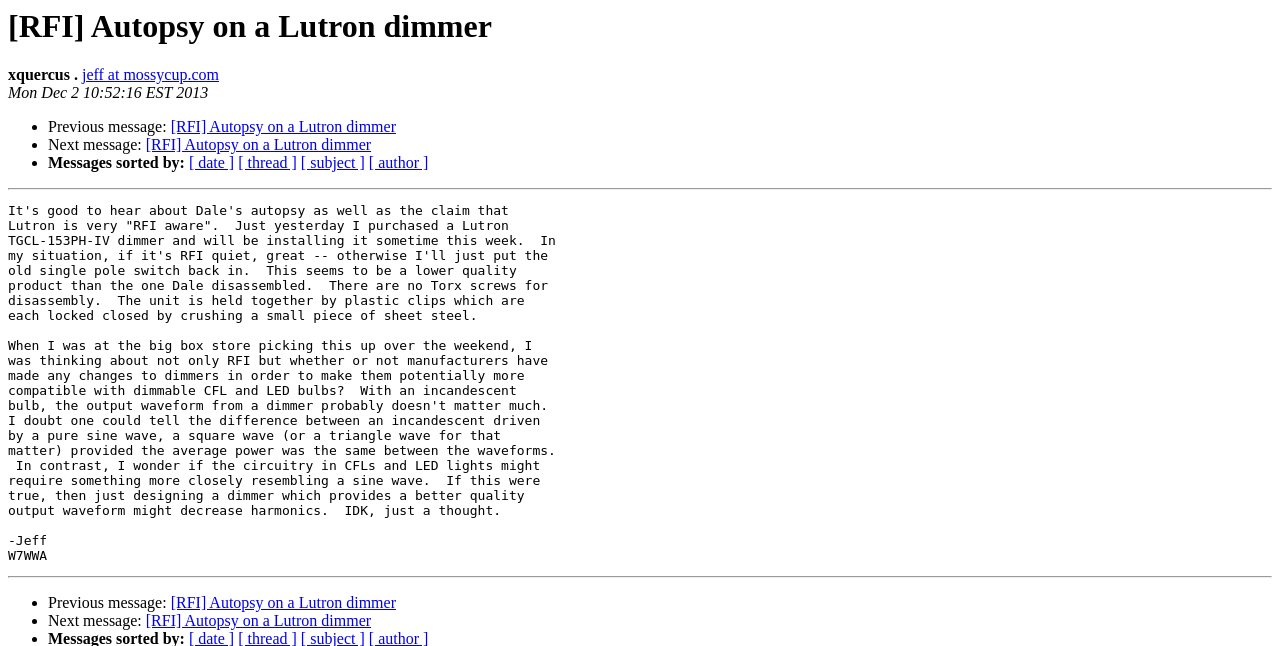Provide a short answer using a single word or phrase for the following question: 
What type of bulbs is the author considering?

Dimmable CFL and LED